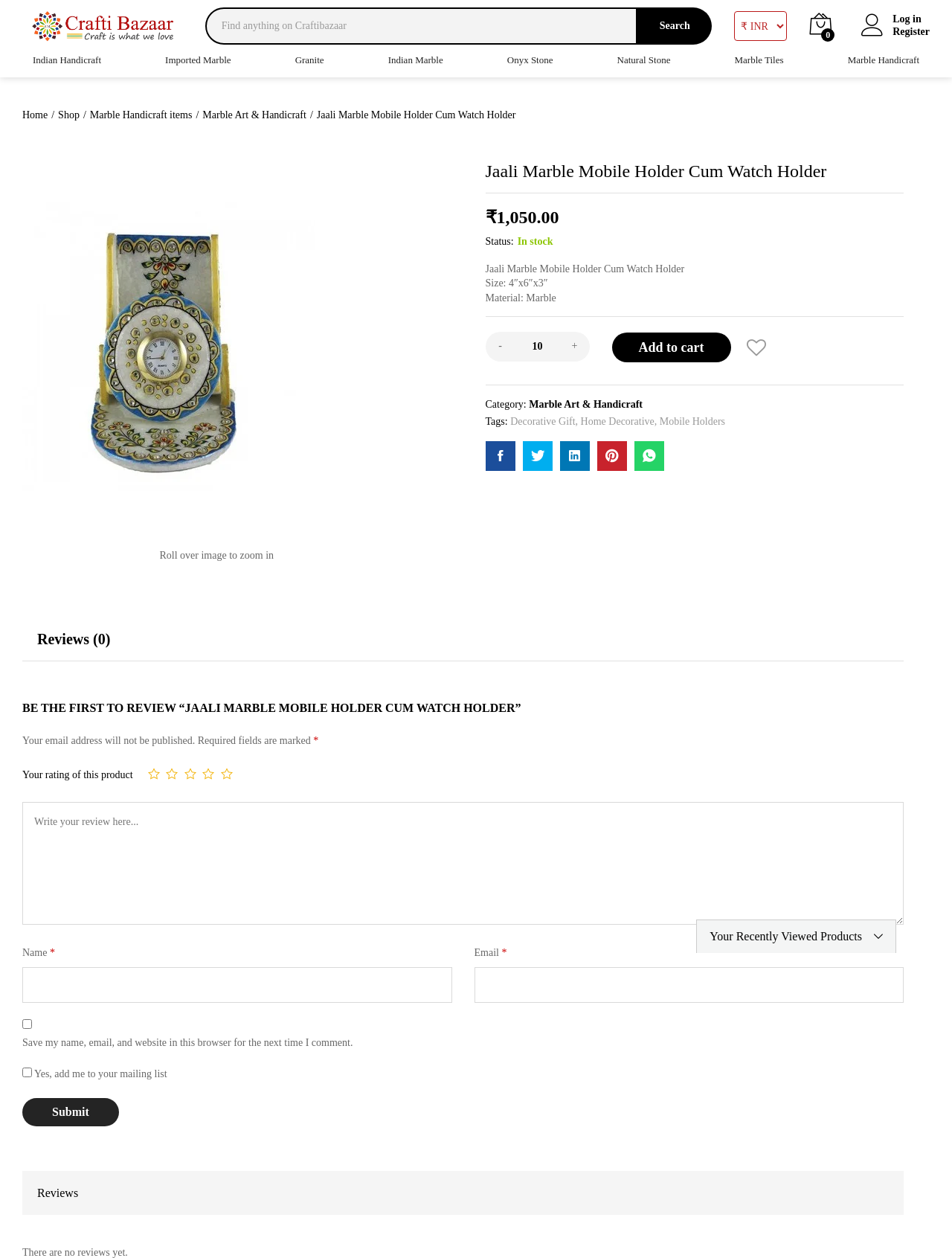Can you identify and provide the main heading of the webpage?

Jaali Marble Mobile Holder Cum Watch Holder